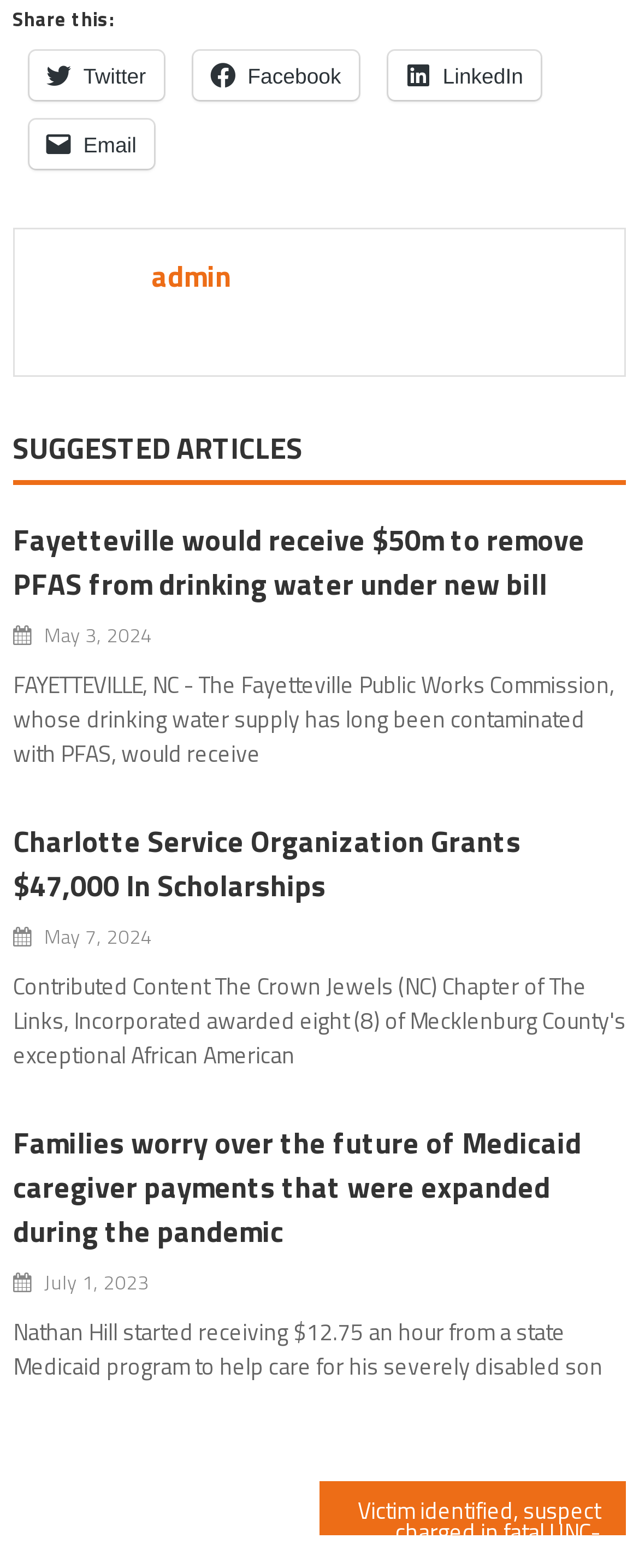Please determine the bounding box coordinates of the area that needs to be clicked to complete this task: 'Go to Victim identified, suspect charged in fatal UNC-Chapel Hill shooting page'. The coordinates must be four float numbers between 0 and 1, formatted as [left, top, right, bottom].

[0.5, 0.944, 0.98, 0.979]